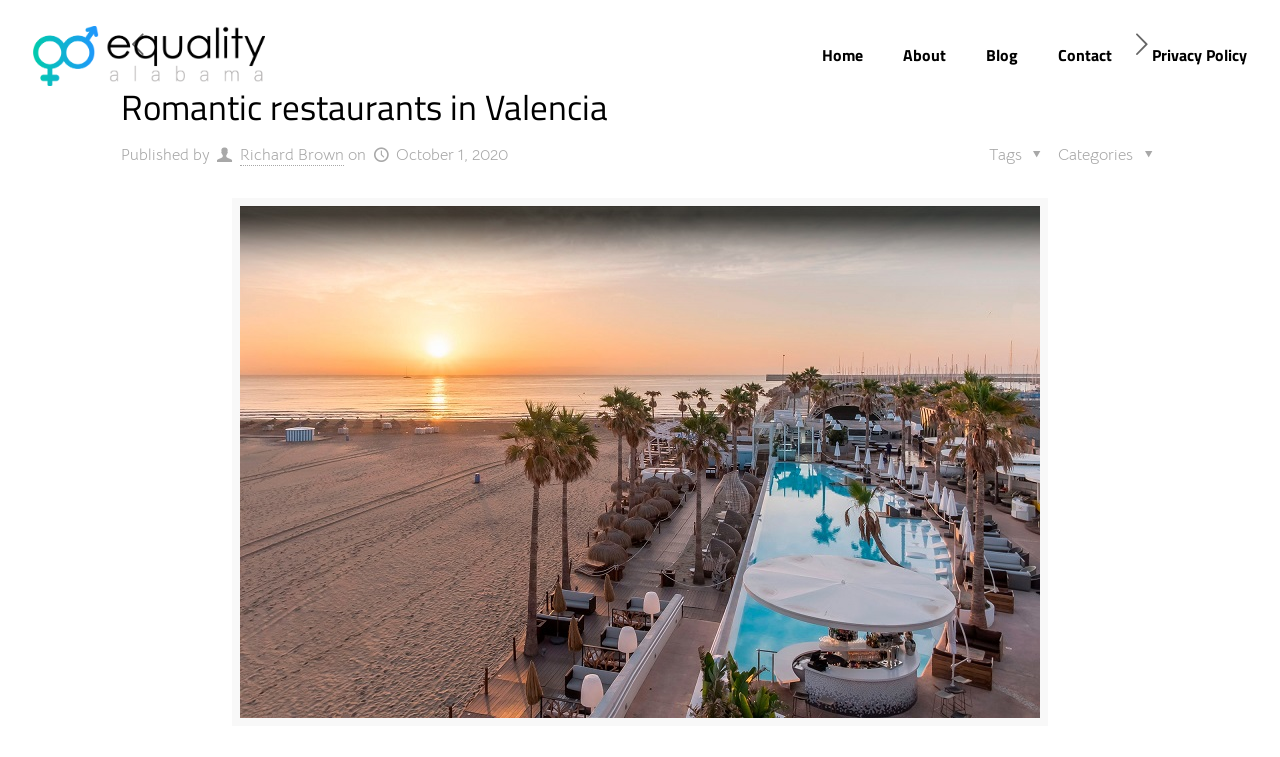Locate the UI element described by About in the provided webpage screenshot. Return the bounding box coordinates in the format (top-left x, top-left y, bottom-right x, bottom-right y), ensuring all values are between 0 and 1.

[0.69, 0.0, 0.755, 0.145]